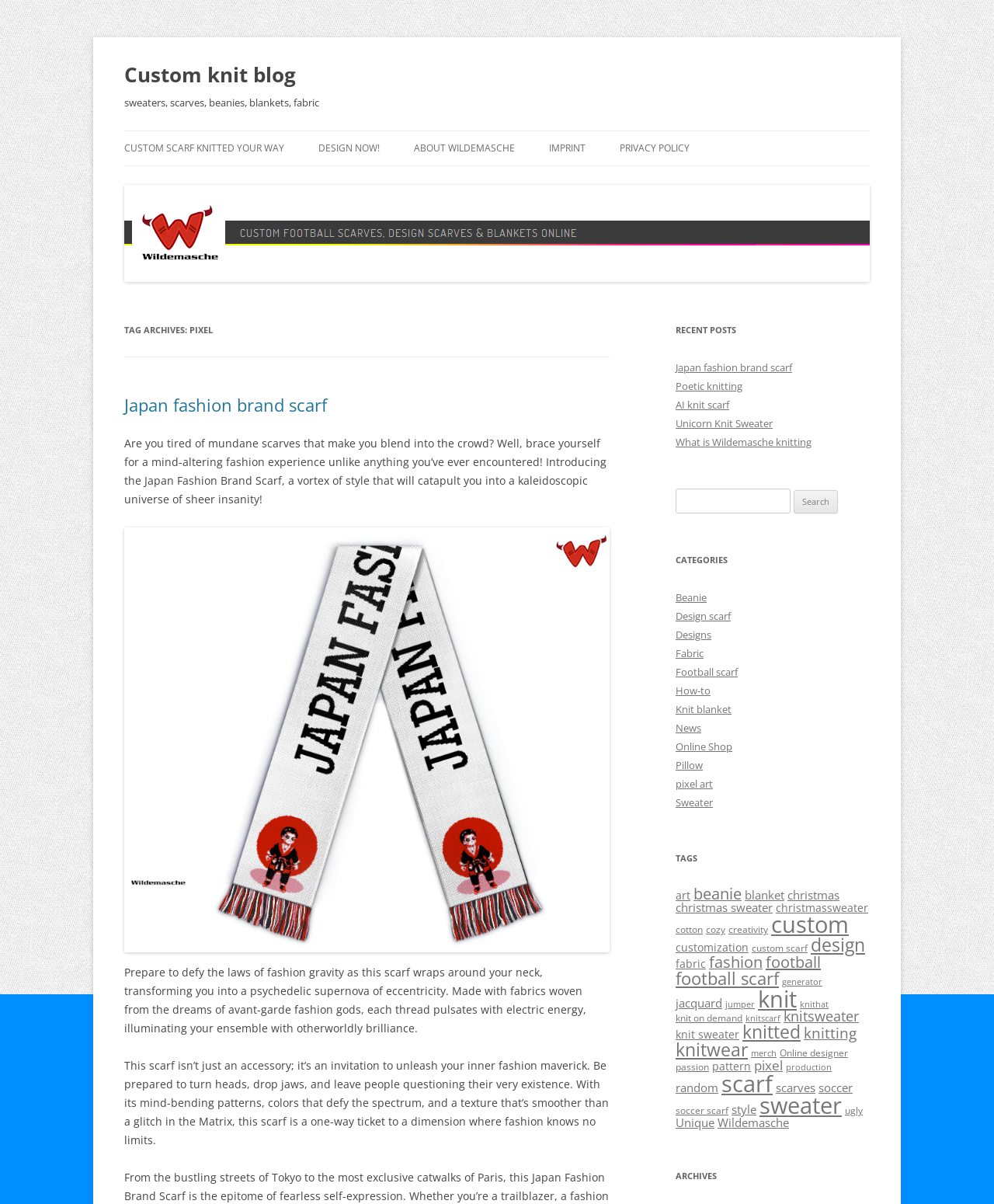Based on the image, give a detailed response to the question: What is the name of the fashion brand scarf mentioned in the blog post?

In the blog post, I found a section that talks about a specific scarf, which is described as a 'Japan Fashion Brand Scarf'. This scarf is mentioned as a unique and eccentric accessory that can add a touch of fashion to one's outfit.